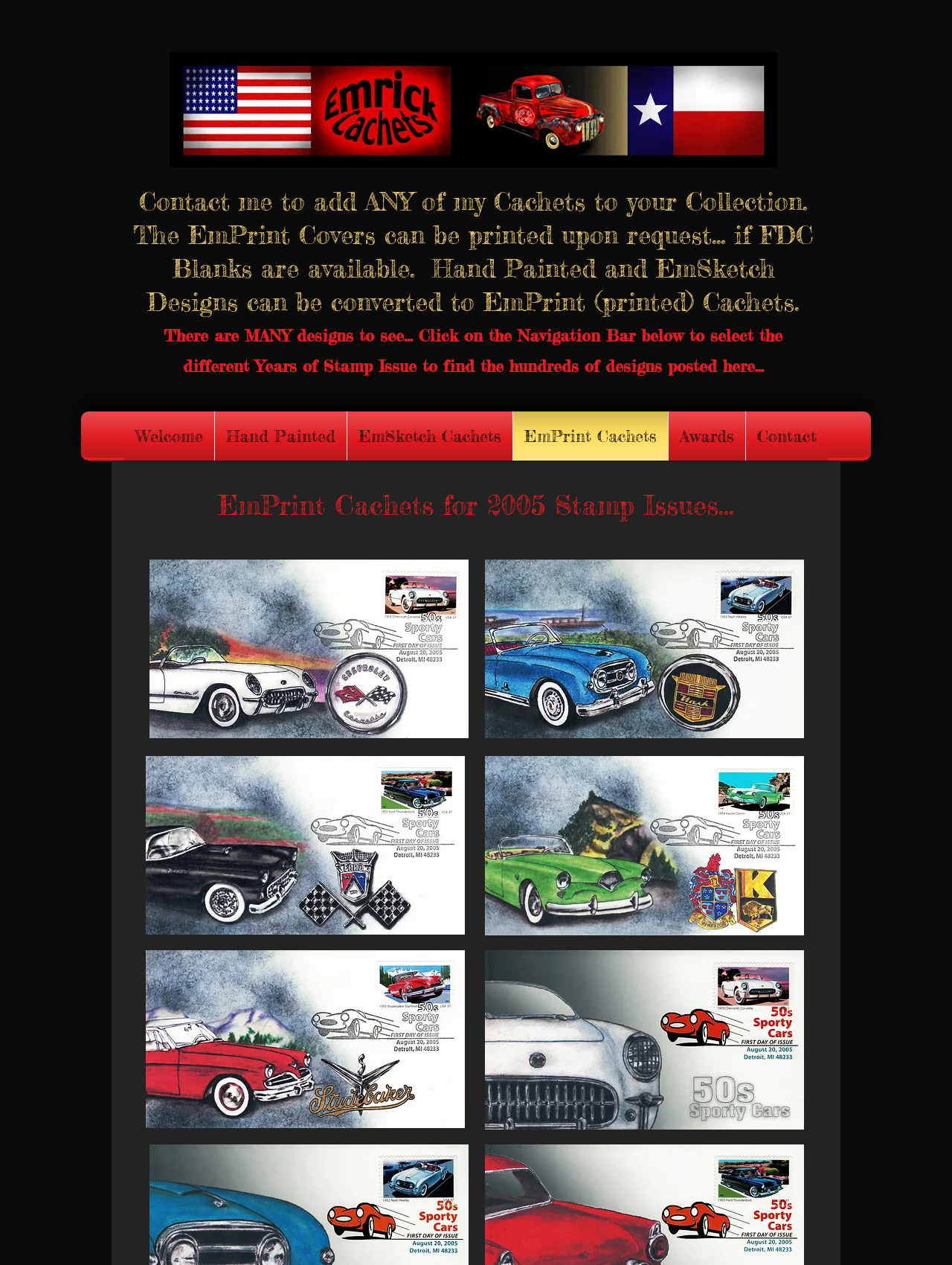What is the theme of the images on this webpage?
Please give a detailed and elaborate explanation in response to the question.

Upon examining the images on the webpage, I notice that they all appear to be related to cars, with images of different car models such as Corvette, Nash-Healey, and Studebaker.